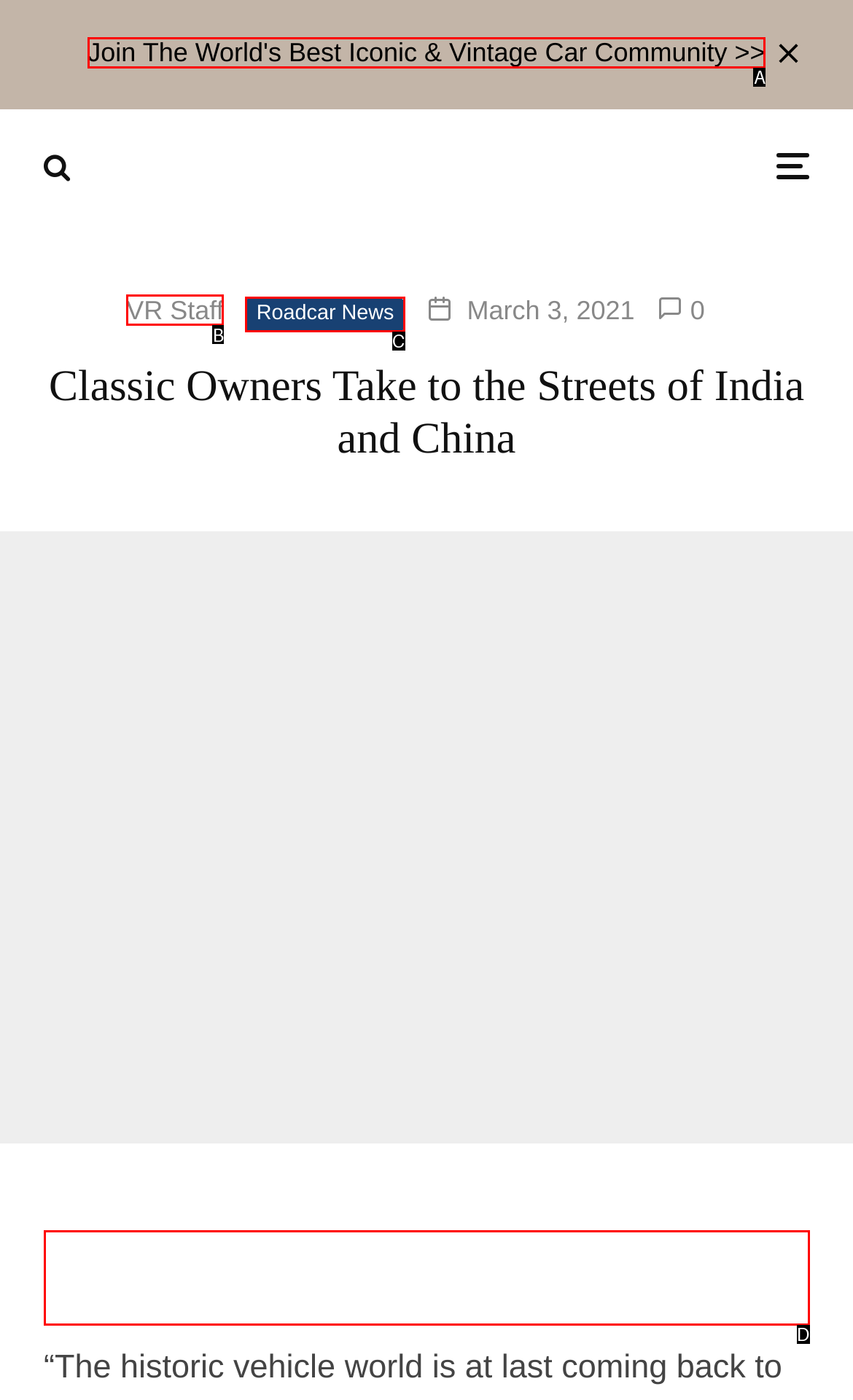Pinpoint the HTML element that fits the description: Search
Answer by providing the letter of the correct option.

None